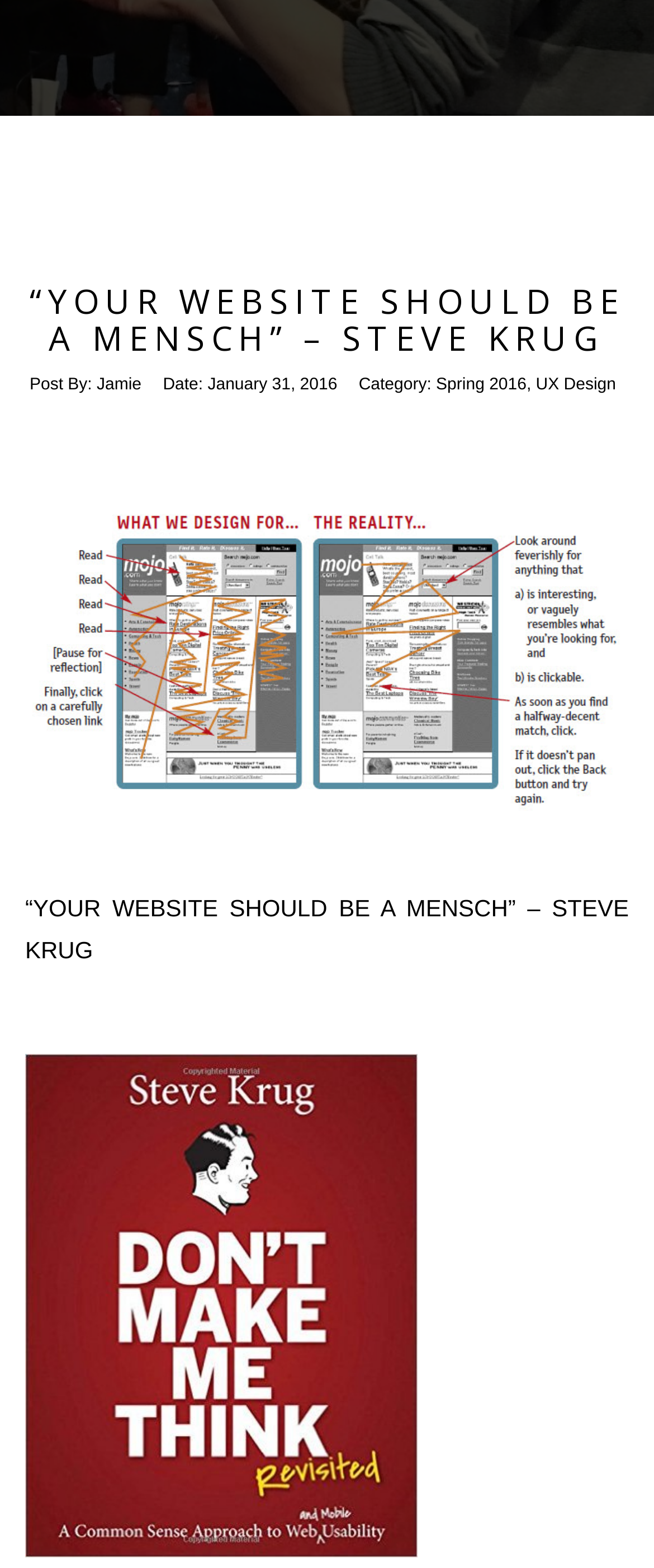Bounding box coordinates are specified in the format (top-left x, top-left y, bottom-right x, bottom-right y). All values are floating point numbers bounded between 0 and 1. Please provide the bounding box coordinate of the region this sentence describes: Jamie

[0.148, 0.24, 0.216, 0.252]